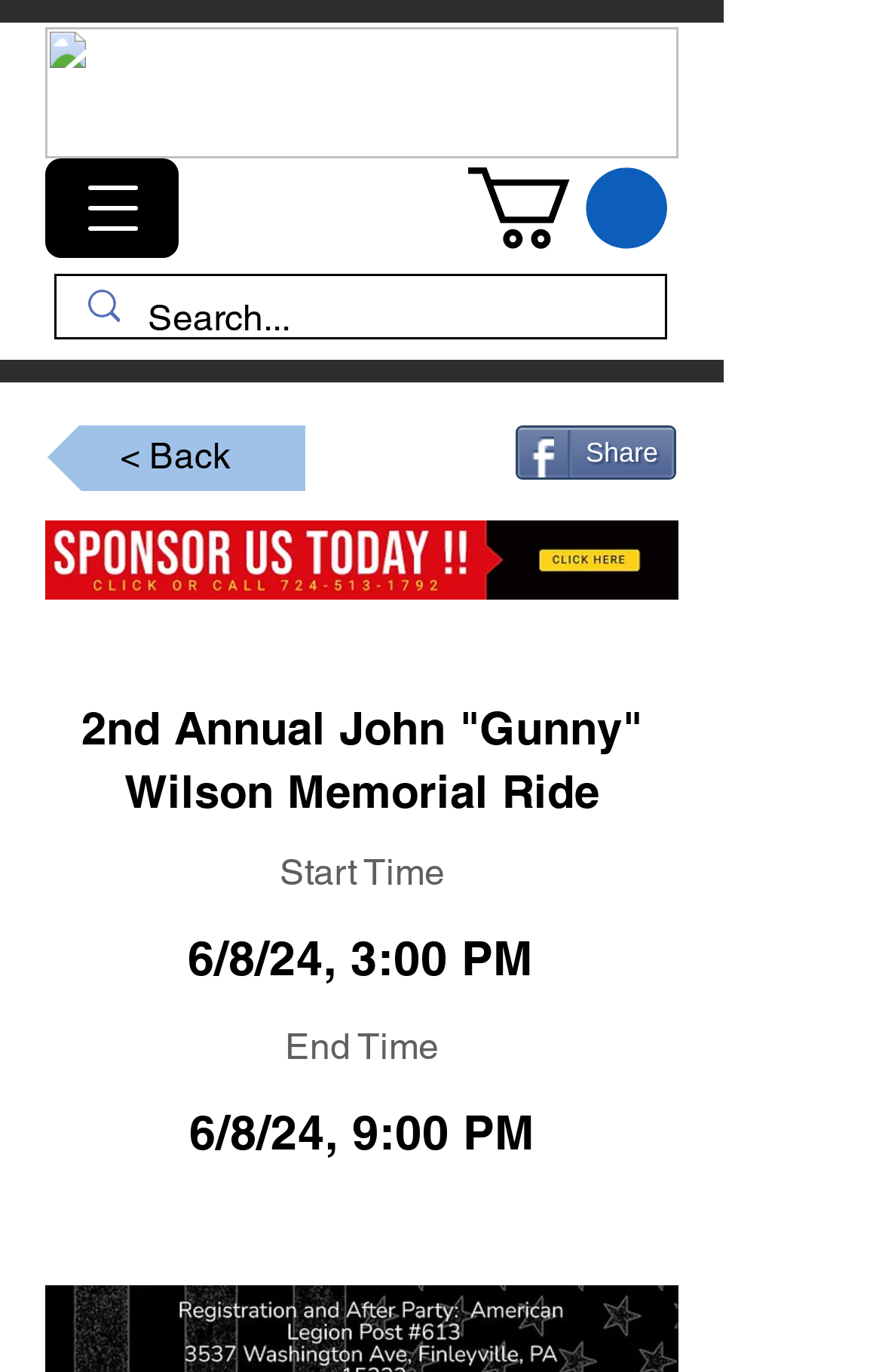Locate the bounding box of the UI element described in the following text: "< Back".

[0.051, 0.31, 0.346, 0.358]